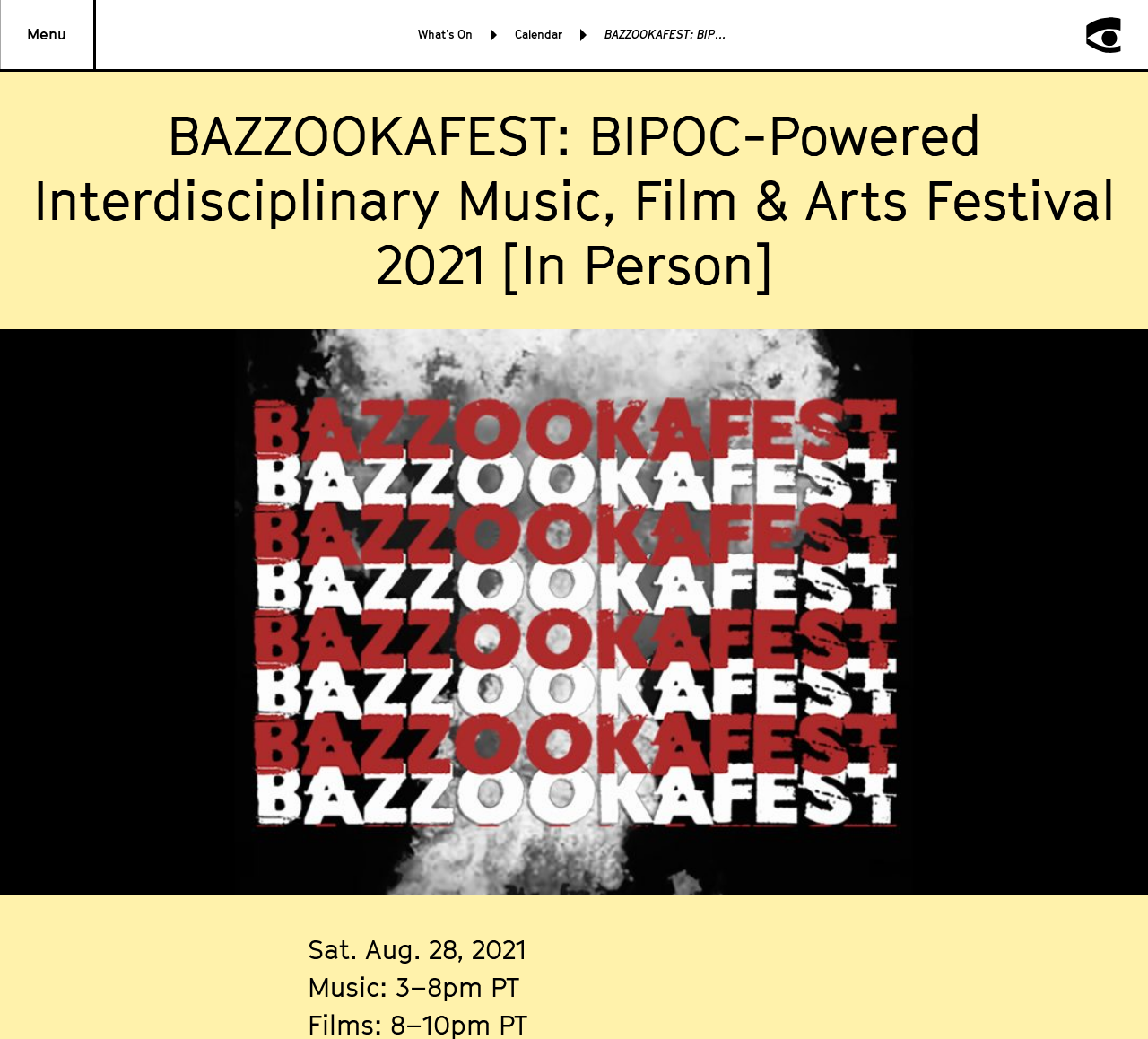Identify the bounding box of the HTML element described as: "Menu".

[0.0, 0.0, 0.083, 0.066]